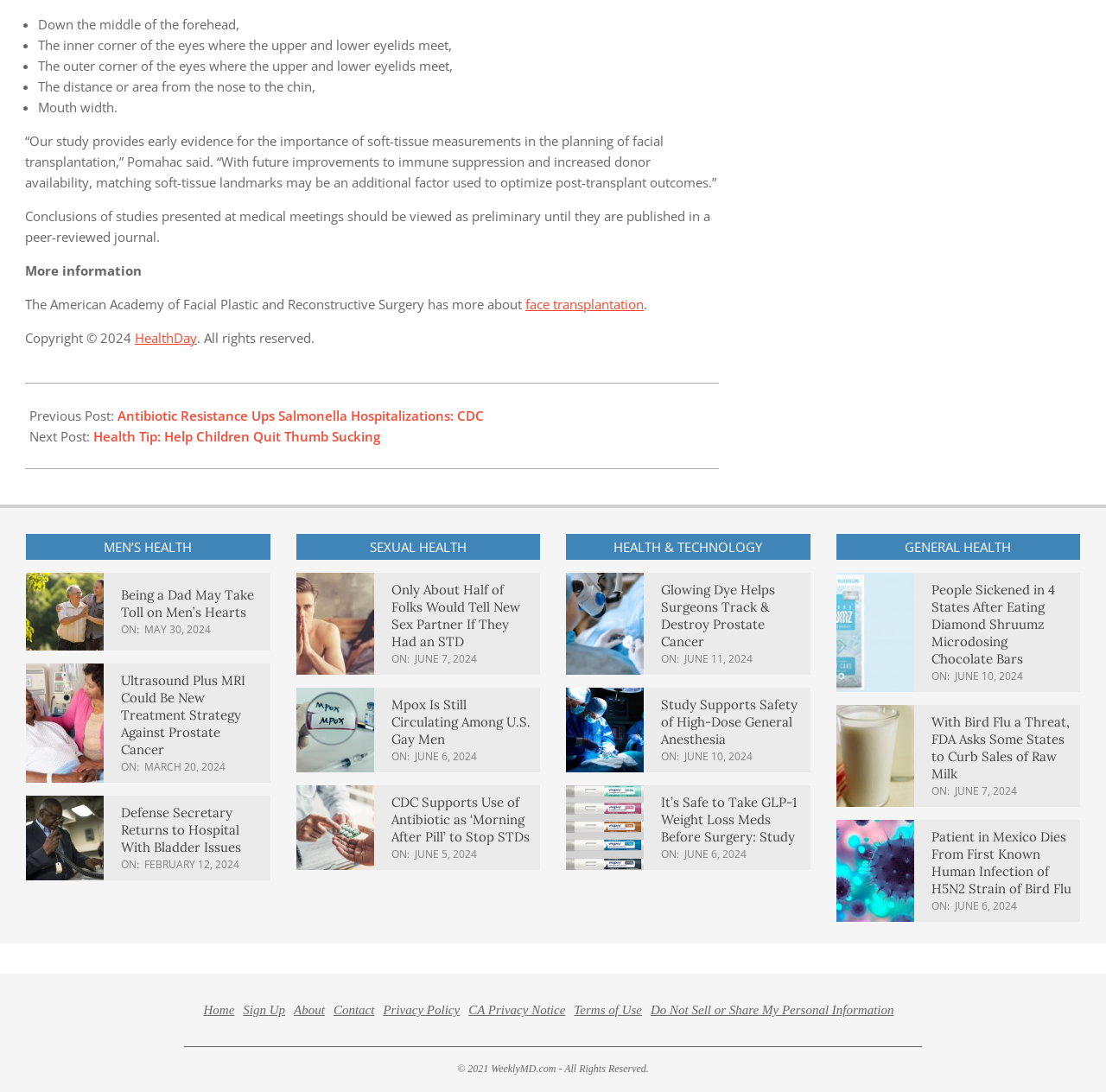What is the date of the 'Antibiotic Resistance Ups Salmonella Hospitalizations: CDC' article?
Please give a detailed and elaborate answer to the question based on the image.

The date of the article can be found in the 'Previous Post' section, which mentions the article 'Antibiotic Resistance Ups Salmonella Hospitalizations: CDC' with a date of 2013-10-09.